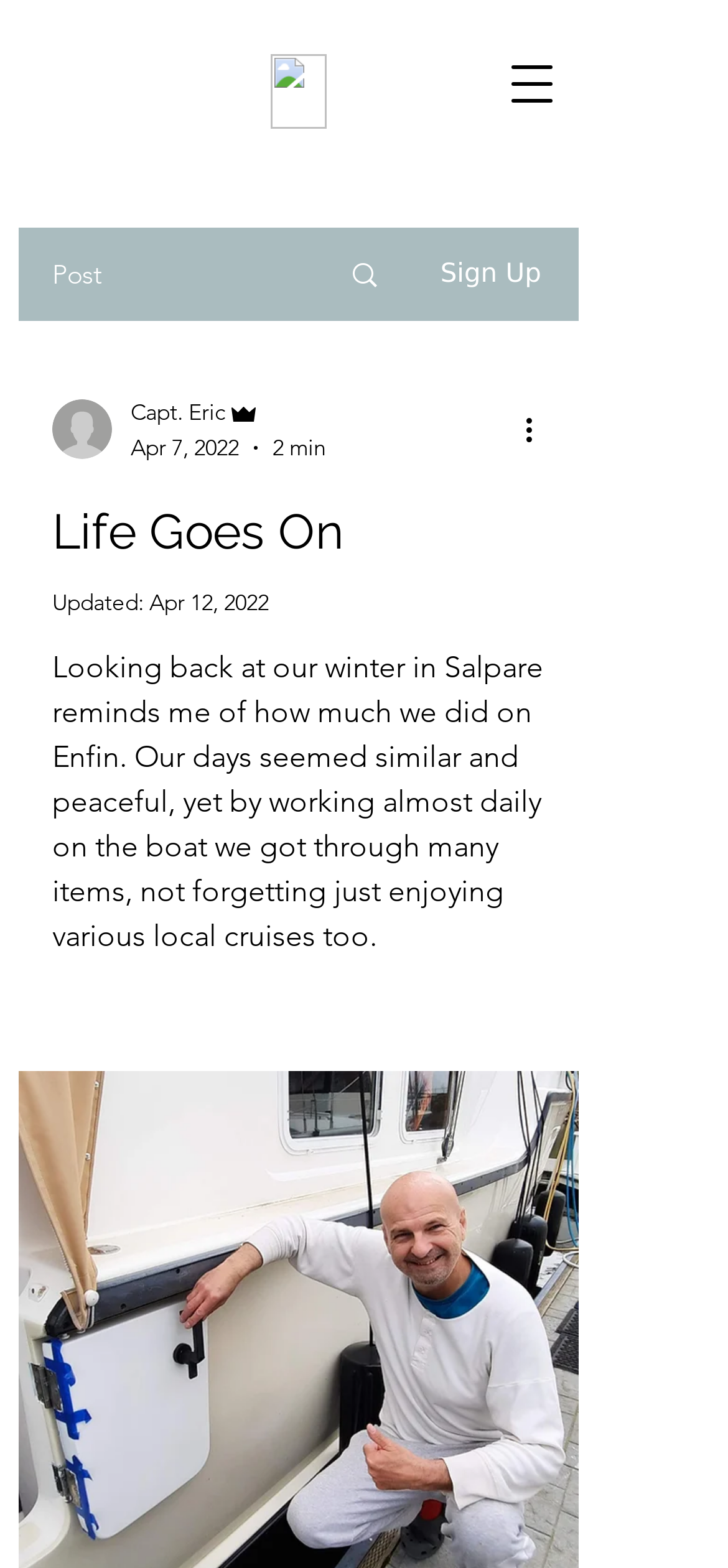Please locate and generate the primary heading on this webpage.

Life Goes On